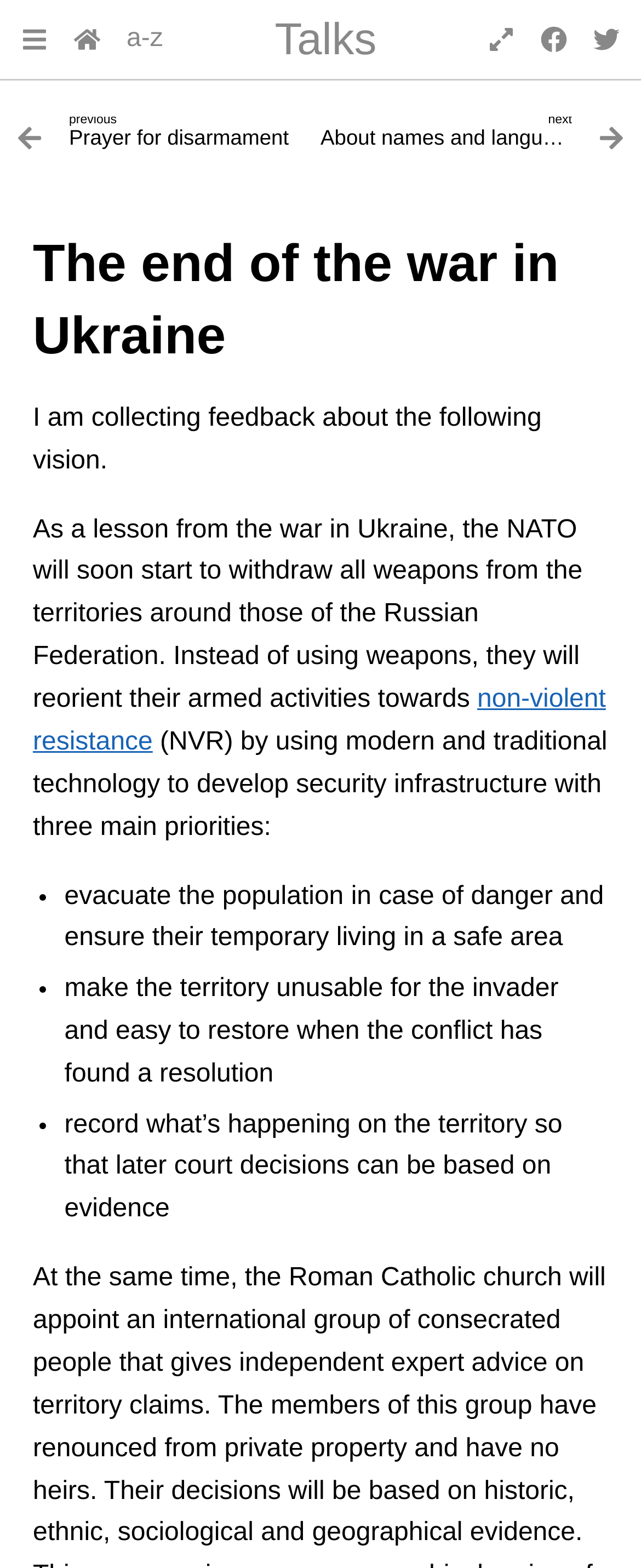Identify the bounding box coordinates of the section that should be clicked to achieve the task described: "Expand sidebar".

[0.013, 0.007, 0.095, 0.043]